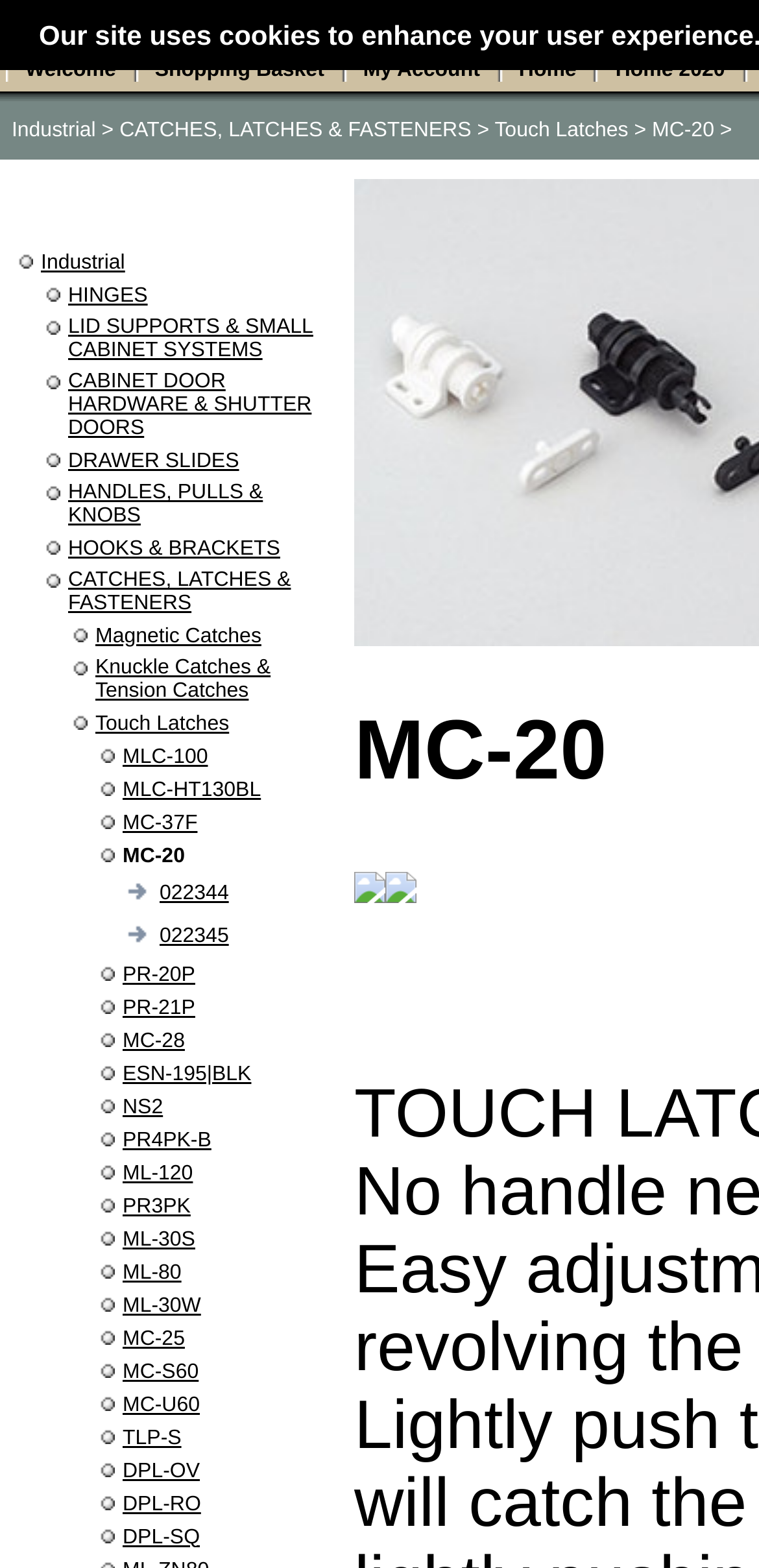What is the name of the website?
Using the visual information, reply with a single word or short phrase.

Sugatsune Uk